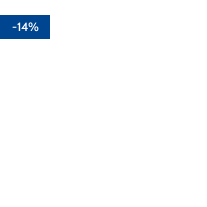Where is the badge typically used?
Provide a detailed and extensive answer to the question.

The badge is typically used in an online shopping context to highlight a price reduction on a specific product, encouraging customers to make a purchase, and is positioned prominently to draw attention to deals.